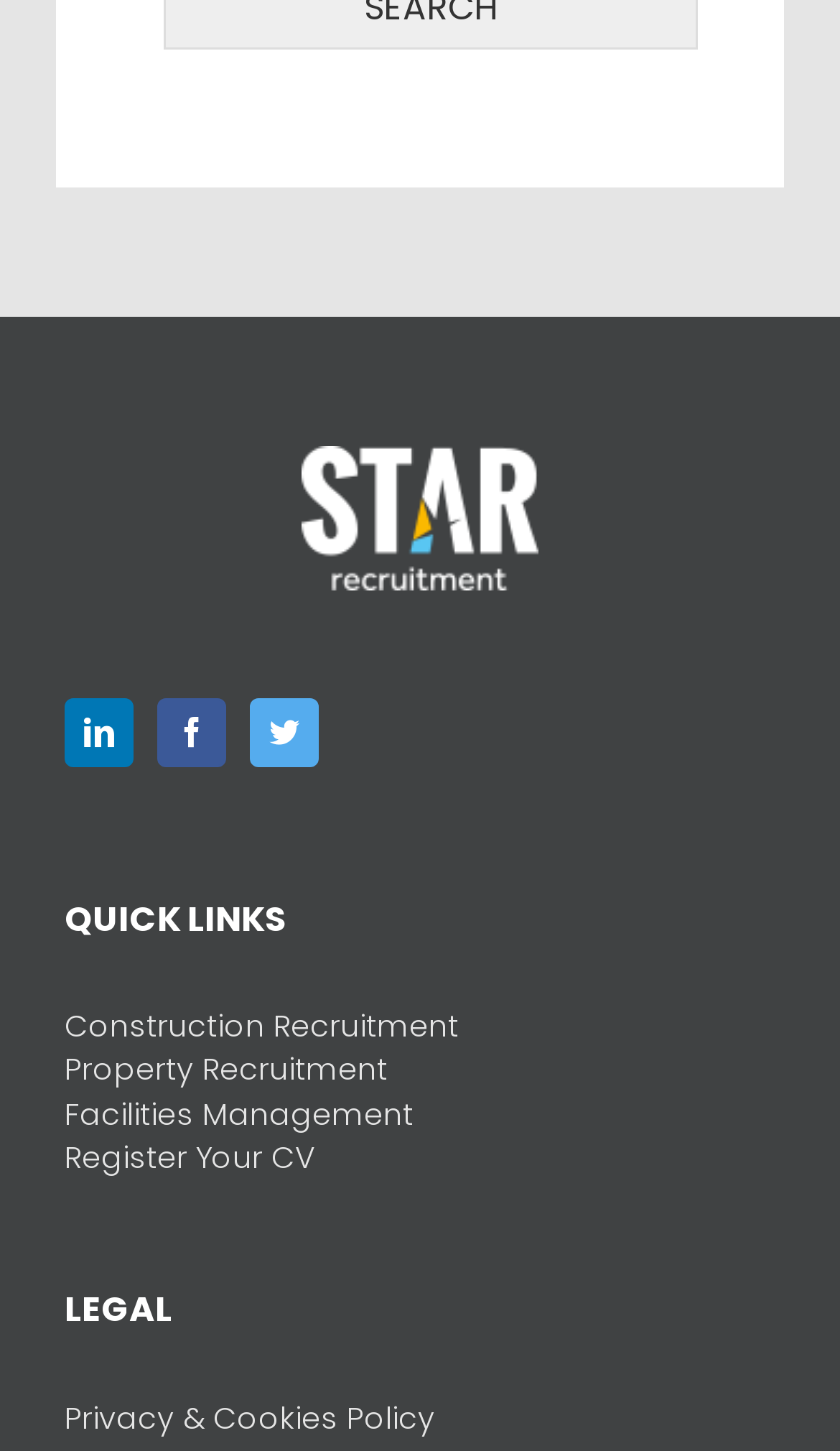What is the last link in the legal section?
Using the image, respond with a single word or phrase.

Privacy & Cookies Policy